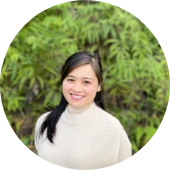What is the organization's commitment?
Using the image, give a concise answer in the form of a single word or short phrase.

Sustainability and responsible environmental practices